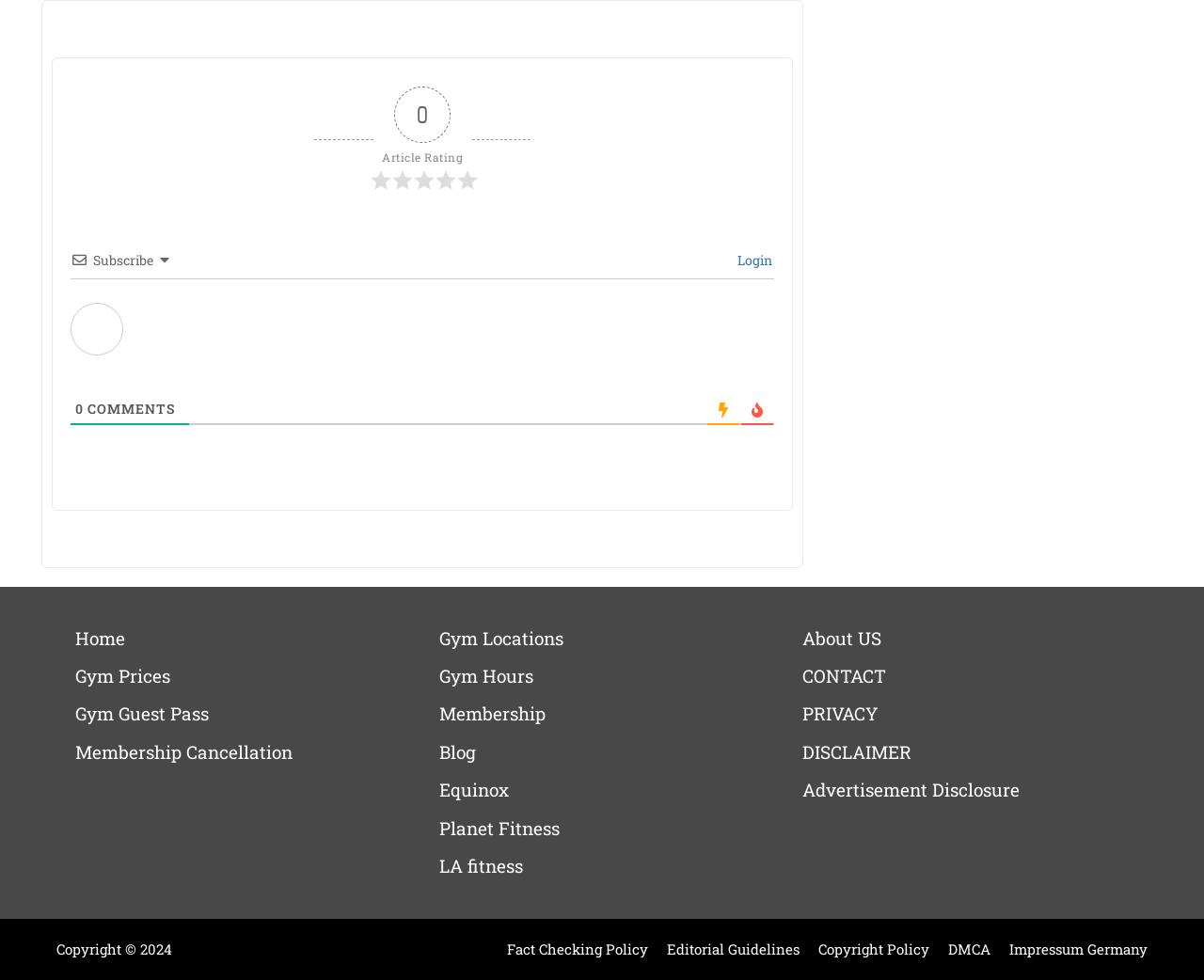Please answer the following question using a single word or phrase: How many rating stars are shown?

5